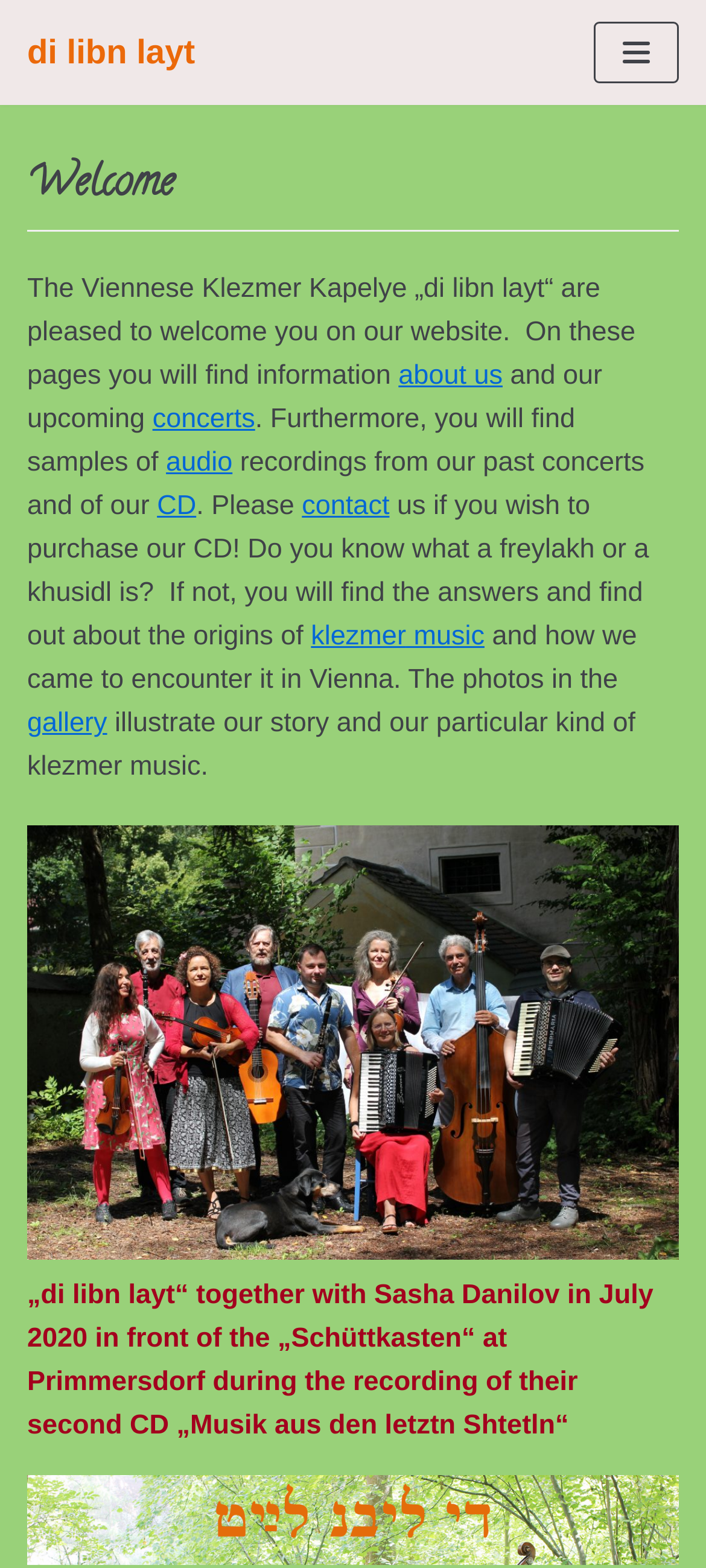Locate the UI element described by gallery and provide its bounding box coordinates. Use the format (top-left x, top-left y, bottom-right x, bottom-right y) with all values as floating point numbers between 0 and 1.

[0.038, 0.452, 0.152, 0.471]